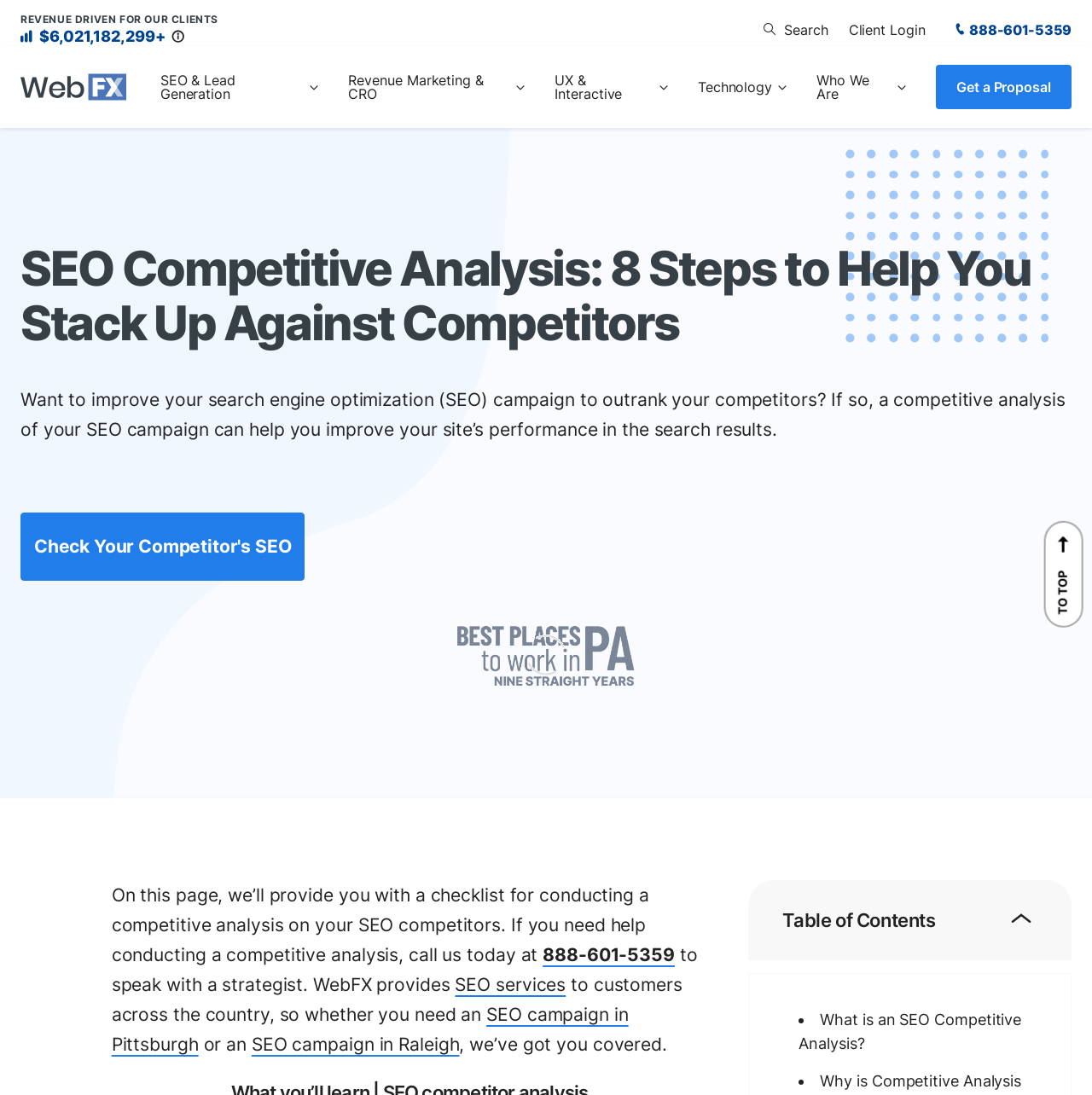Utilize the details in the image to thoroughly answer the following question: What services does WebFX provide?

I found that WebFX provides SEO services by reading the text on the webpage, which mentions 'WebFX provides SEO services to customers across the country'.